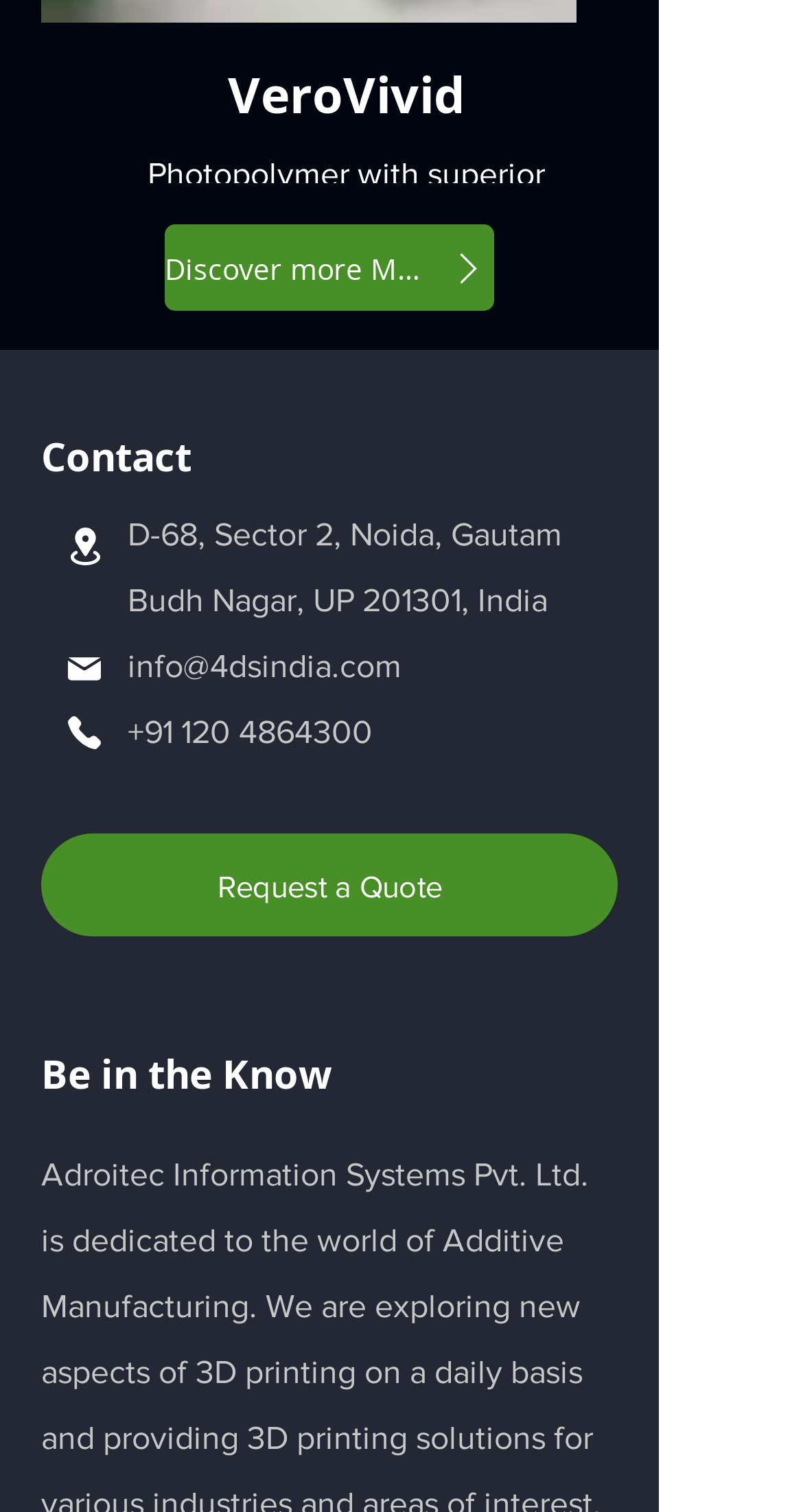Kindly determine the bounding box coordinates for the clickable area to achieve the given instruction: "Click on the Location link".

[0.051, 0.333, 0.159, 0.39]